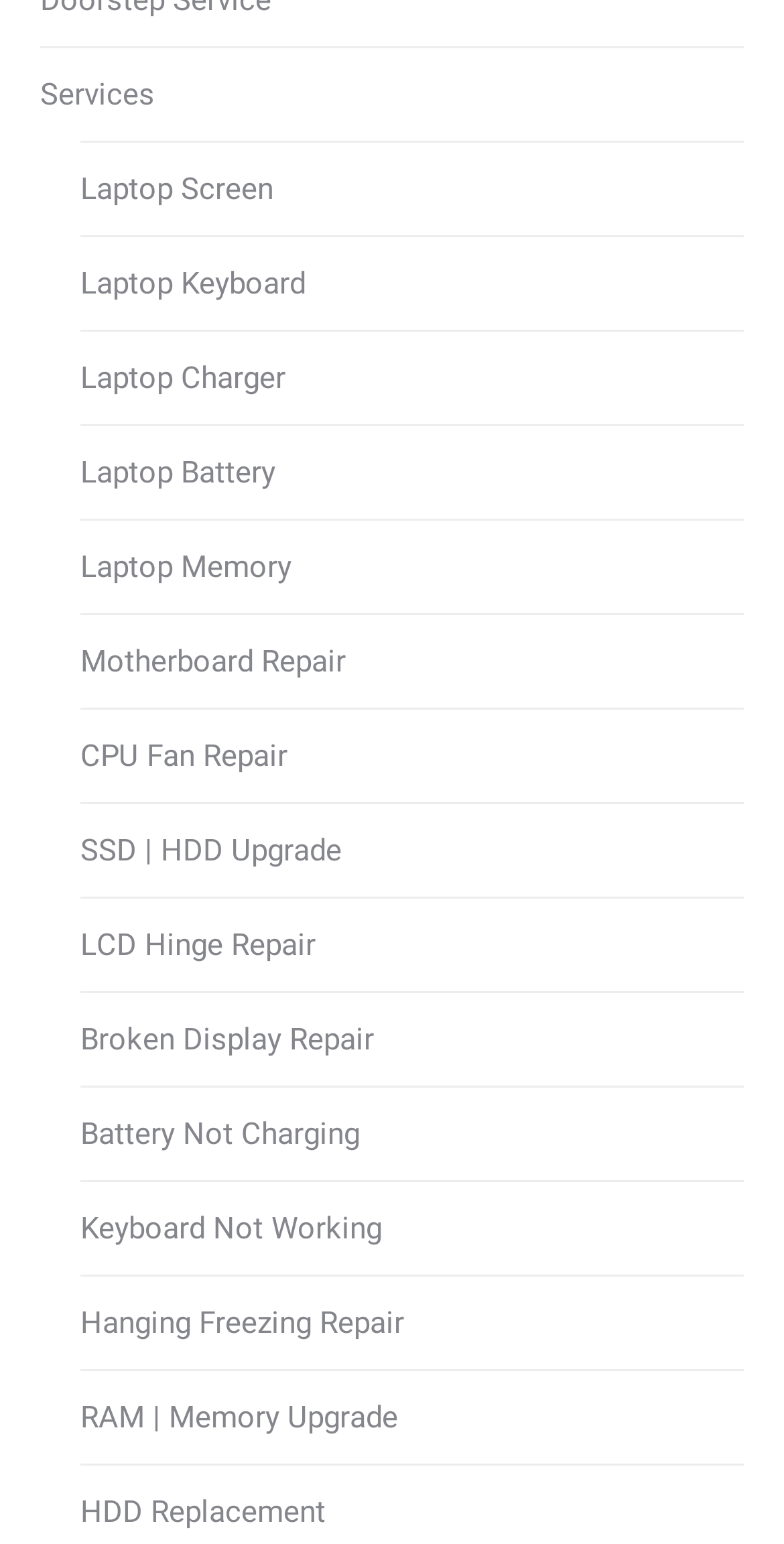Point out the bounding box coordinates of the section to click in order to follow this instruction: "Go to HOME".

None